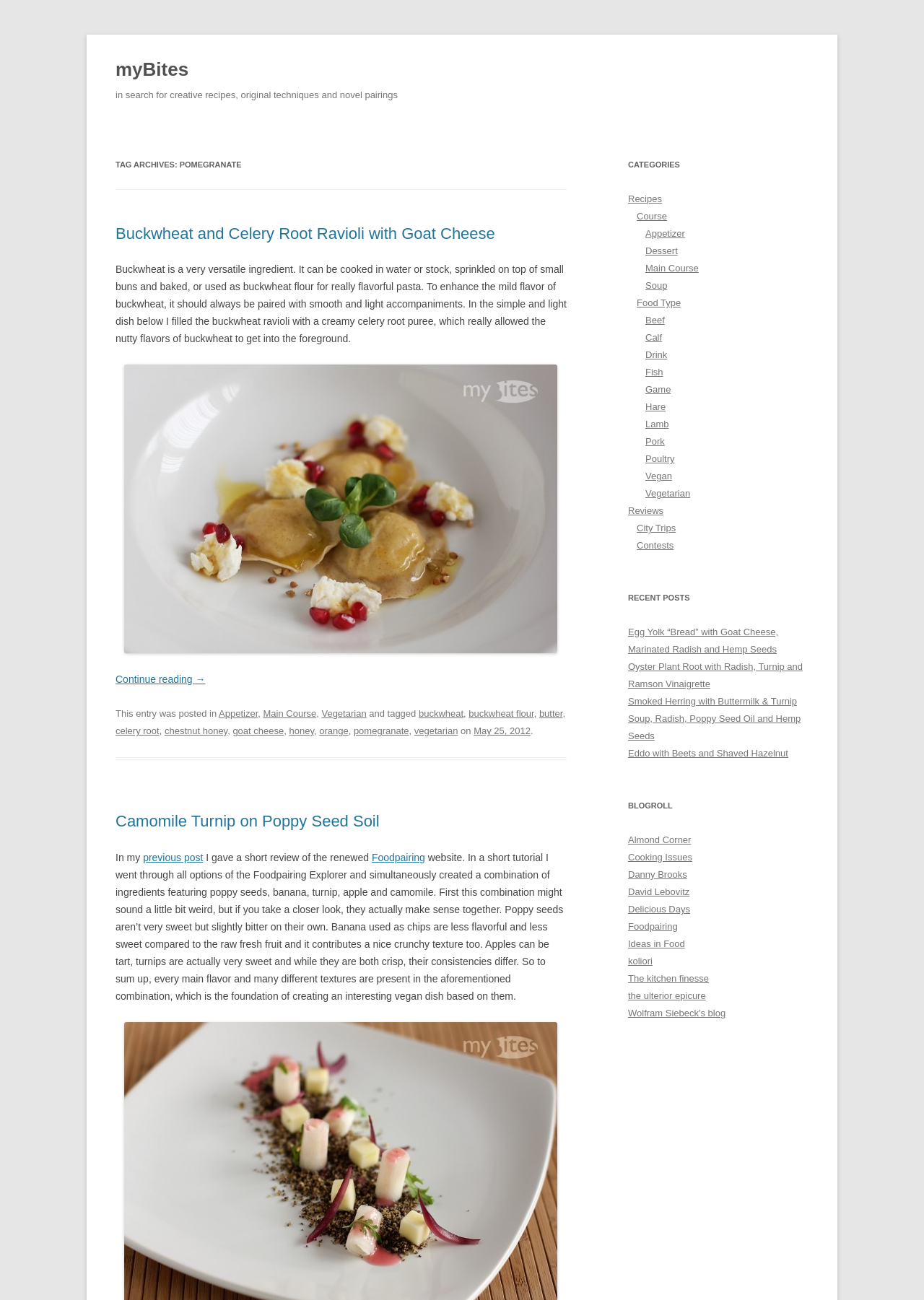Please give a one-word or short phrase response to the following question: 
What is the title of the blog?

myBites